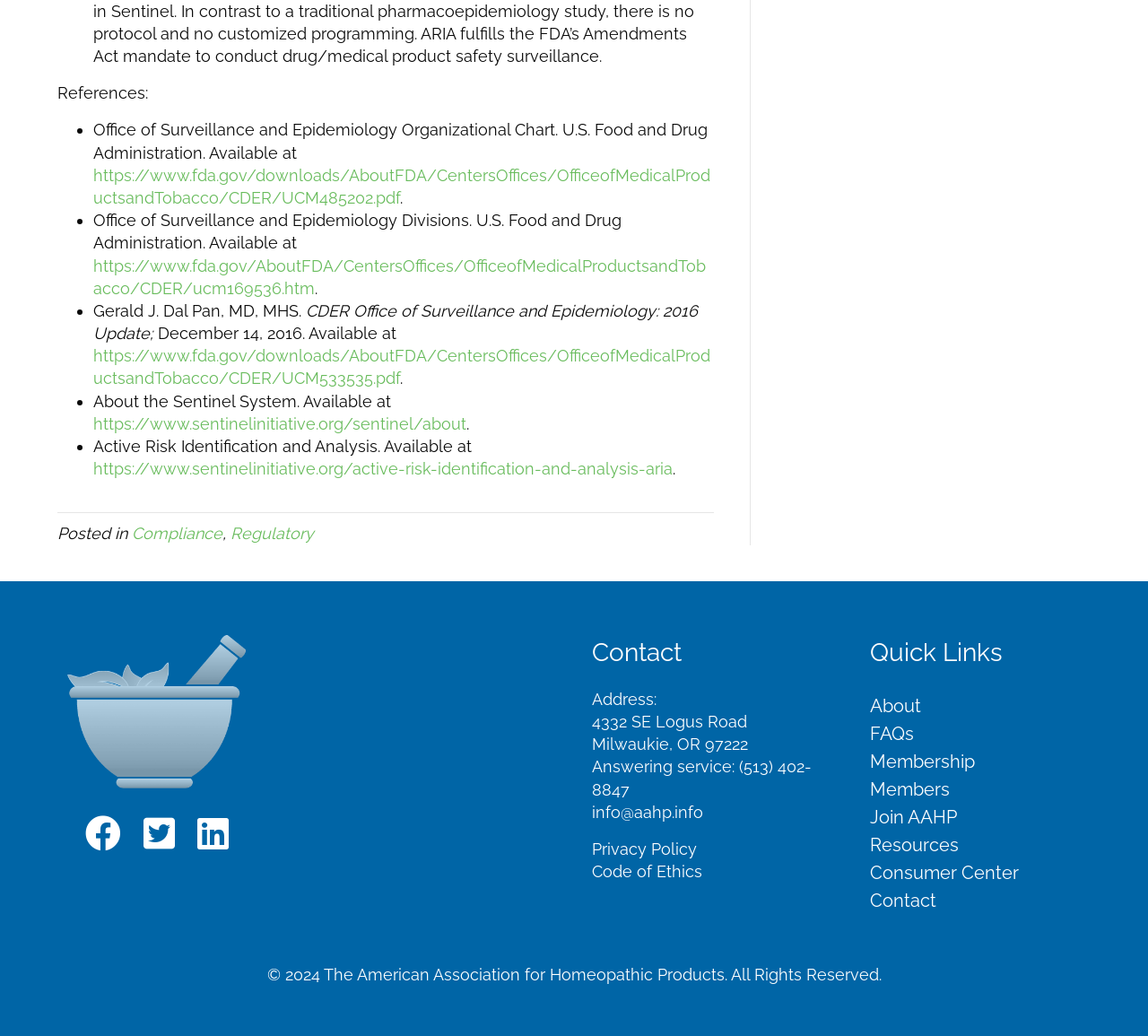Locate the bounding box coordinates of the clickable area needed to fulfill the instruction: "Go to the About page".

[0.758, 0.664, 0.969, 0.69]